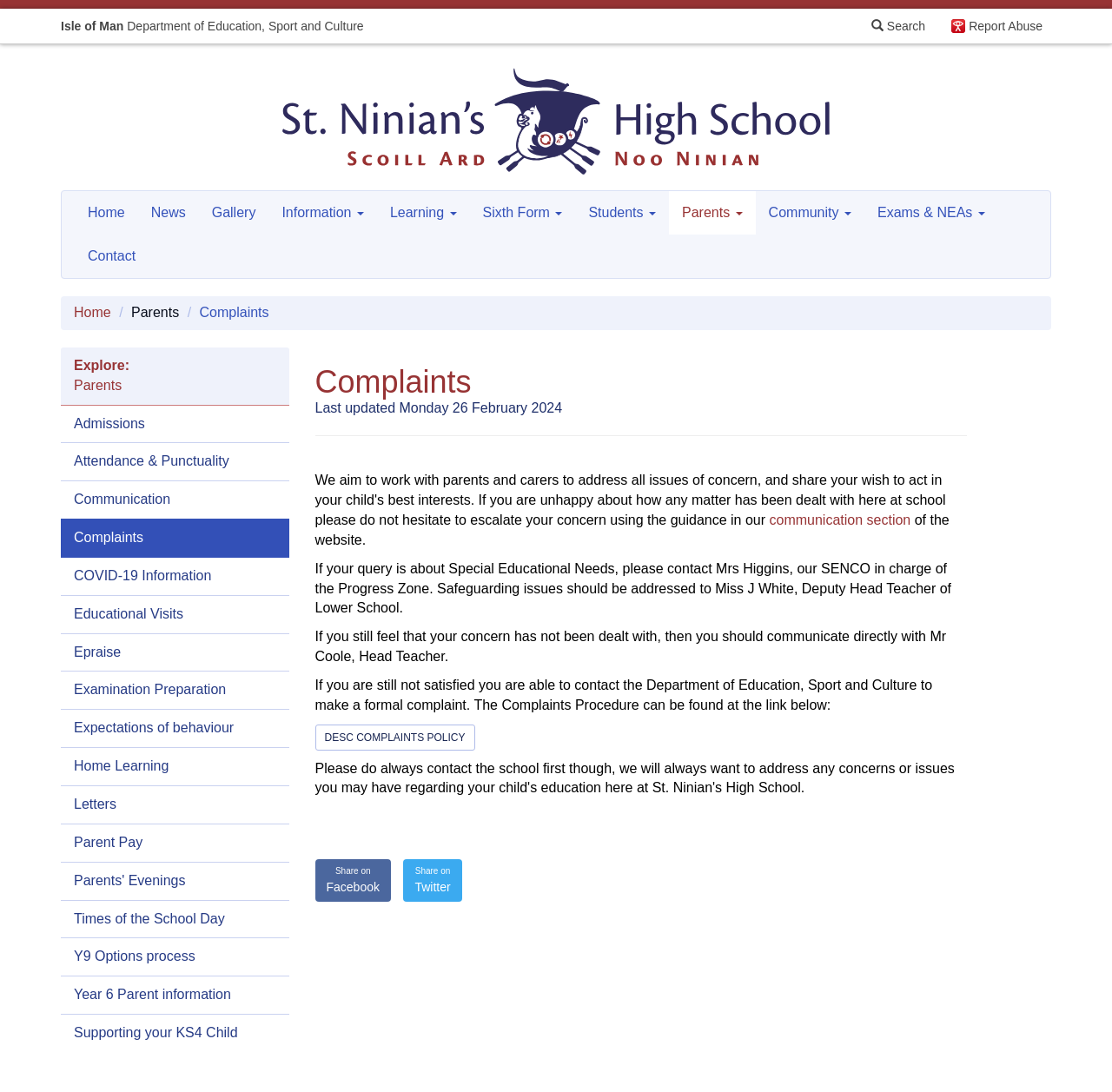Specify the bounding box coordinates of the area that needs to be clicked to achieve the following instruction: "Read the DESC COMPLAINTS POLICY".

[0.283, 0.663, 0.427, 0.687]